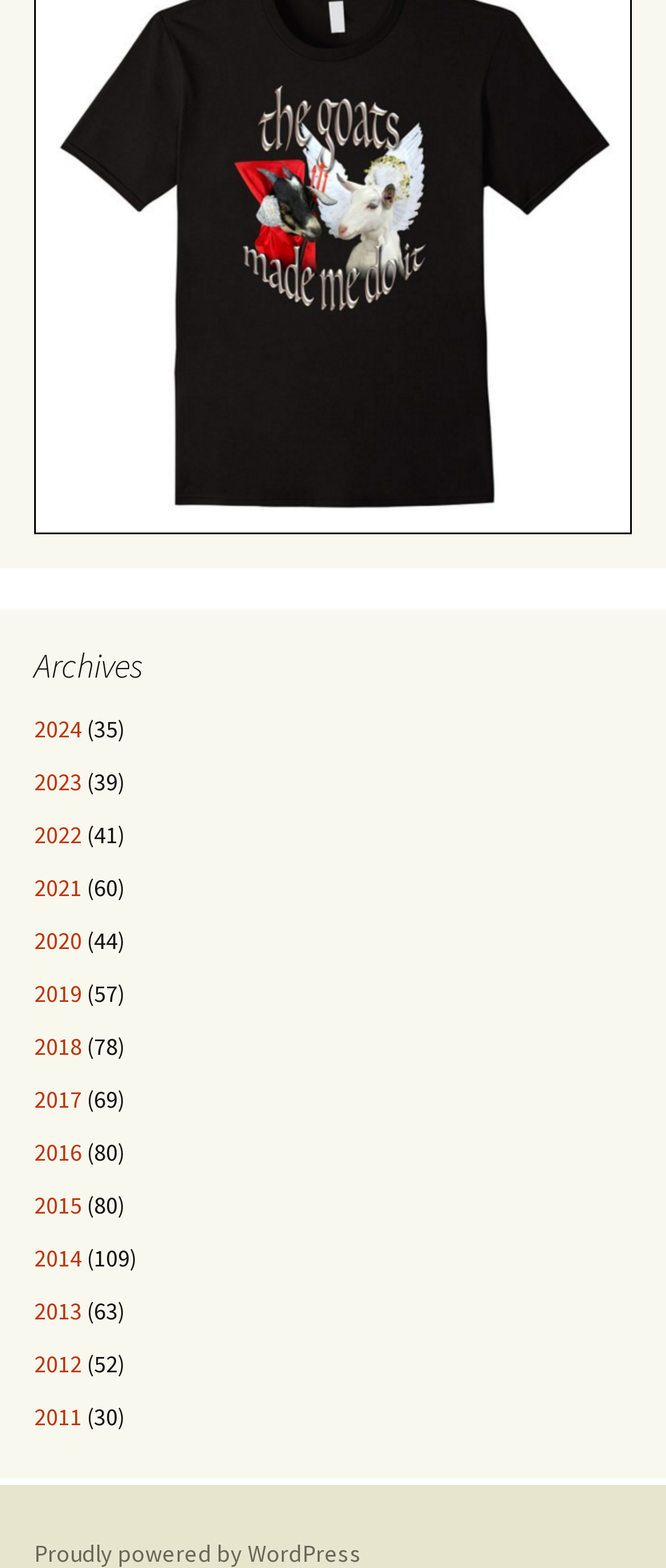Indicate the bounding box coordinates of the clickable region to achieve the following instruction: "Check 2015."

[0.051, 0.758, 0.123, 0.778]